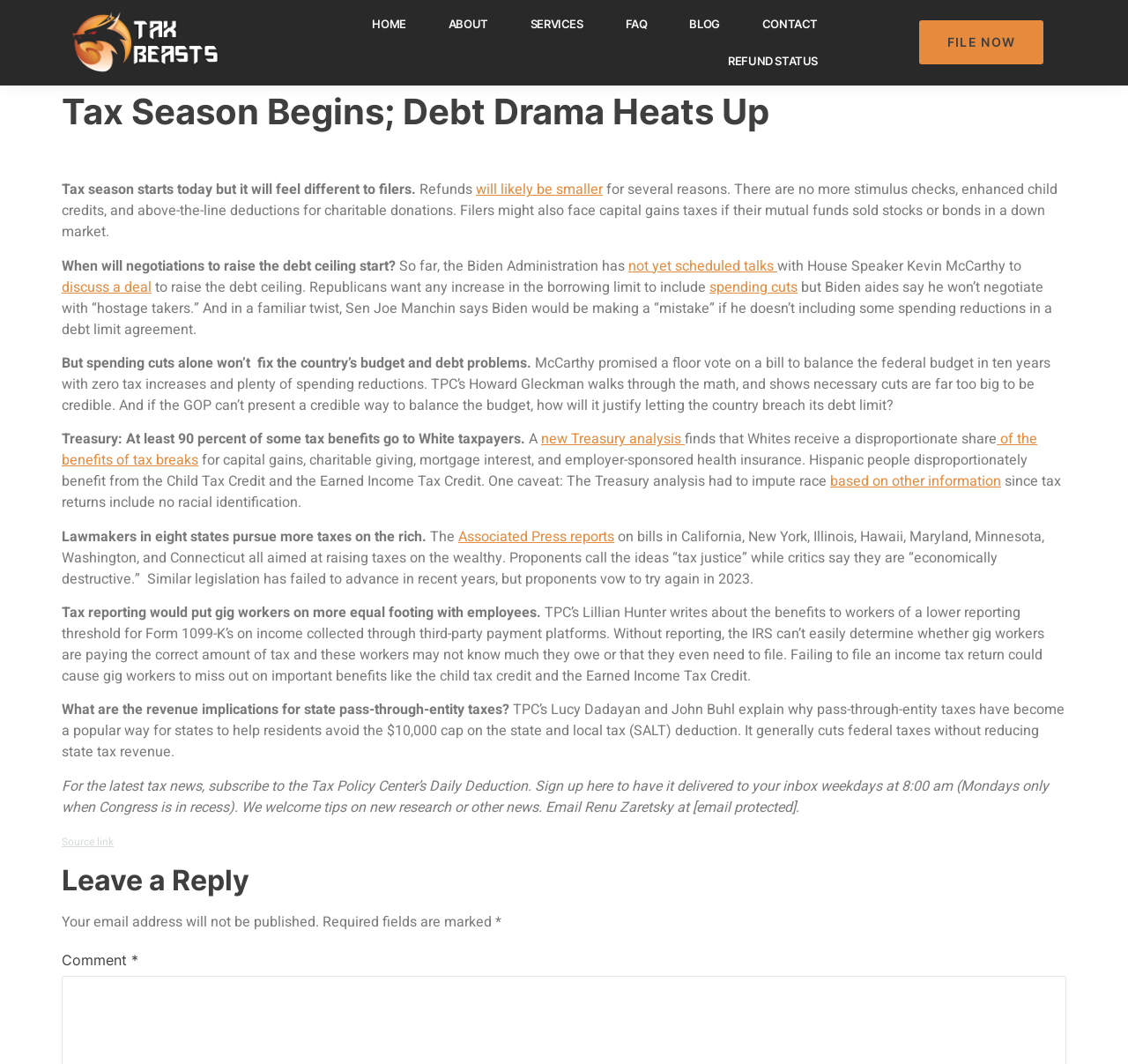Please locate the bounding box coordinates of the element that should be clicked to complete the given instruction: "Visit the 'HOME' page".

[0.311, 0.005, 0.379, 0.04]